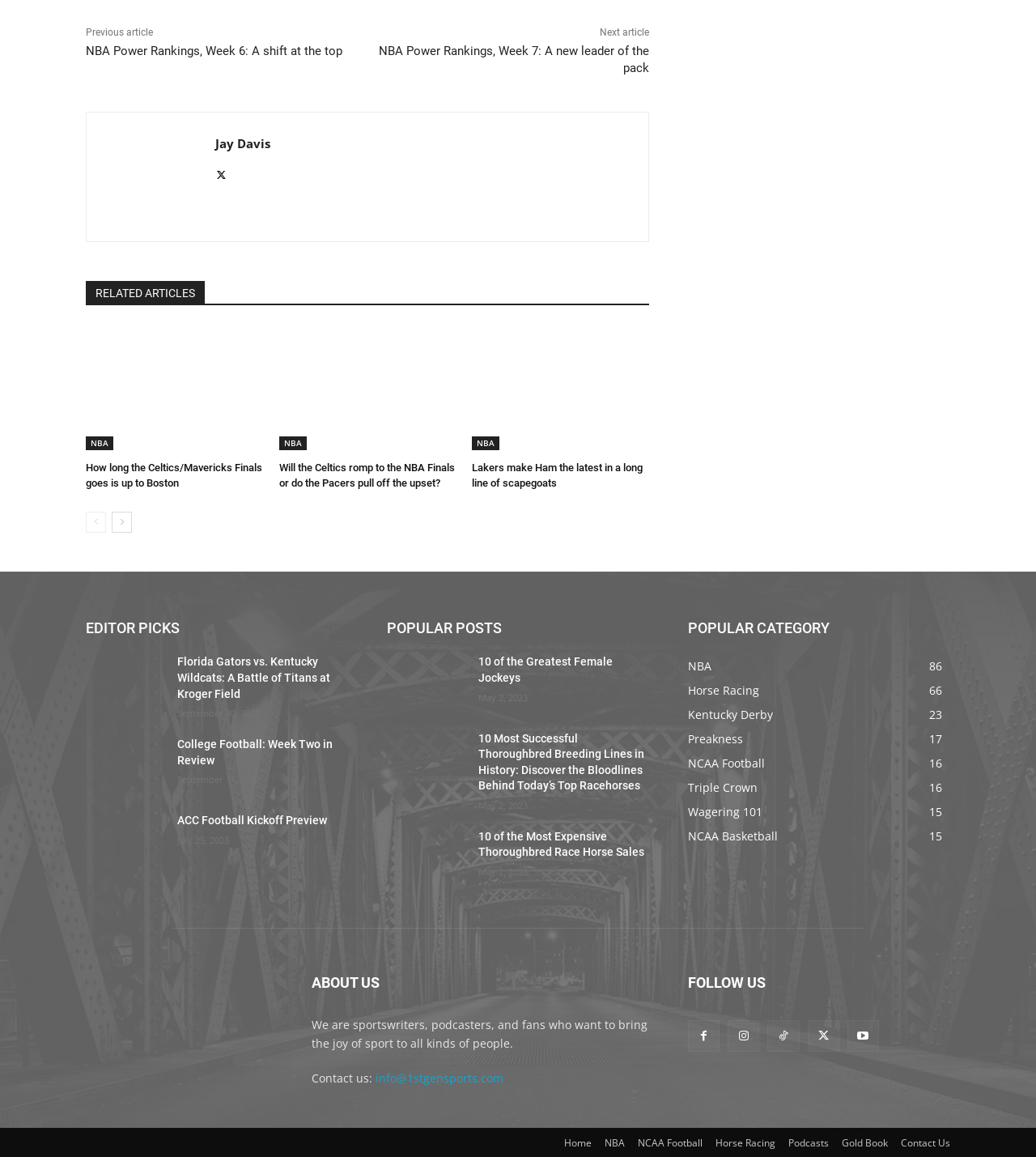What is the author of the article 'NBA Power Rankings, Week 6: A shift at the top'?
Please provide a detailed answer to the question.

I found the author's name by looking at the link 'Jay Davis' above the article title 'NBA Power Rankings, Week 6: A shift at the top'.